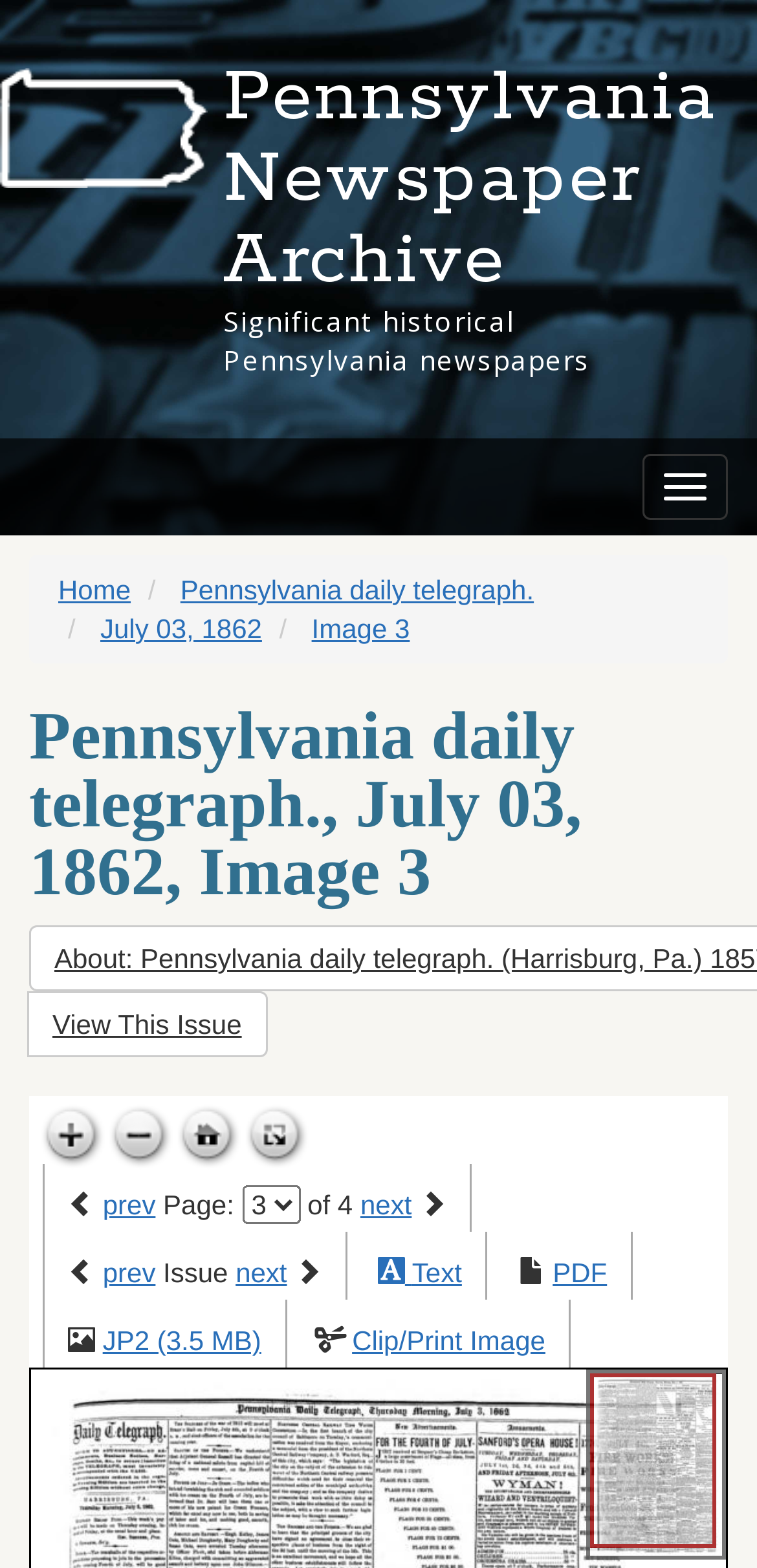Please provide the bounding box coordinates in the format (top-left x, top-left y, bottom-right x, bottom-right y). Remember, all values are floating point numbers between 0 and 1. What is the bounding box coordinate of the region described as: April 24, 2023

None